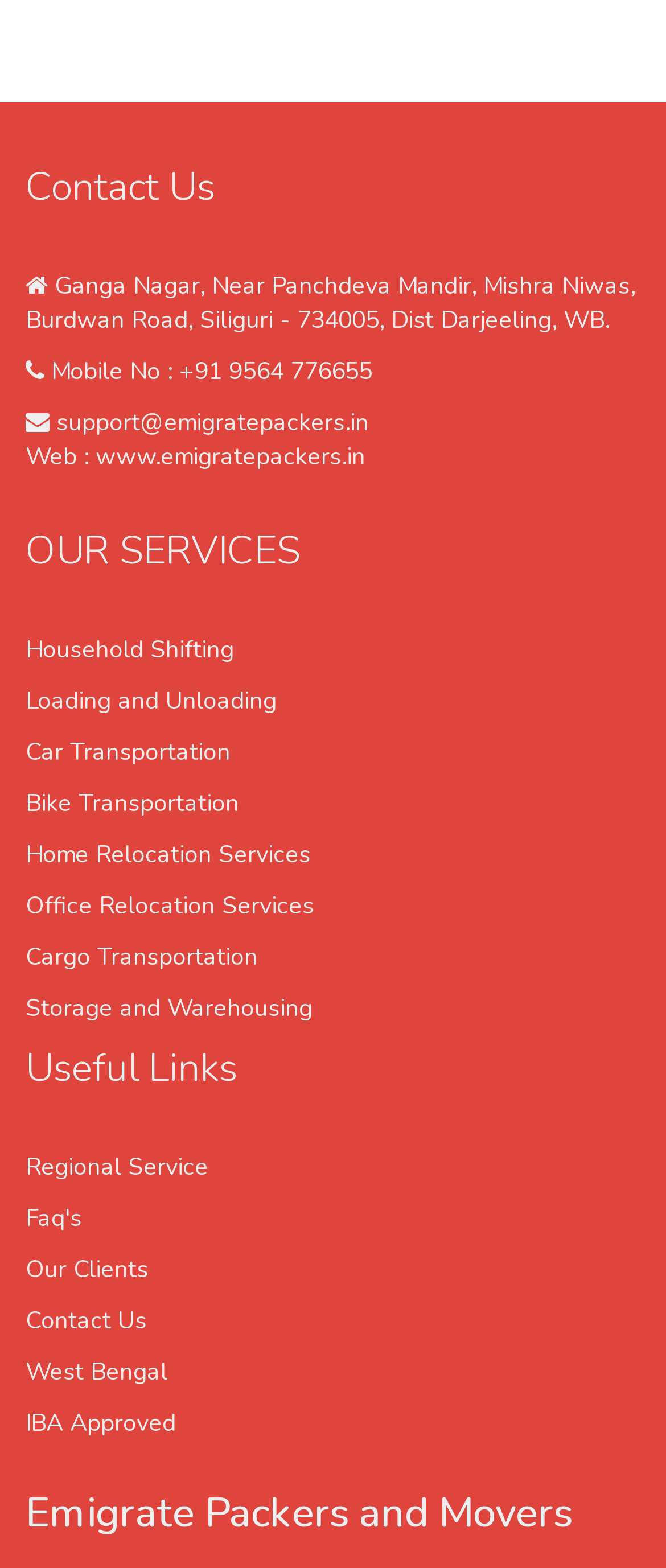Identify the bounding box coordinates of the clickable region necessary to fulfill the following instruction: "Check Faq's". The bounding box coordinates should be four float numbers between 0 and 1, i.e., [left, top, right, bottom].

[0.038, 0.767, 0.123, 0.787]